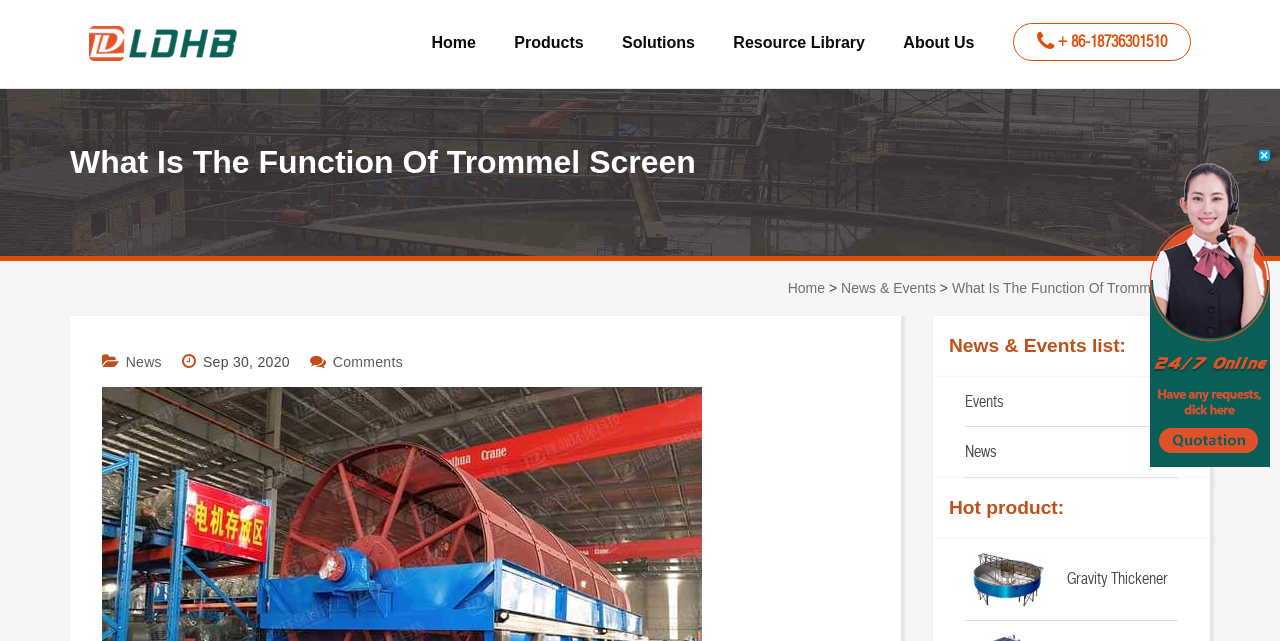What is the purpose of the 'live help' link?
Answer the question with a detailed and thorough explanation.

I inferred the purpose of the 'live help' link by reading the text associated with it, which says 'If you have any question, please click here for live help.' This suggests that the link is intended for users to ask questions and get help.